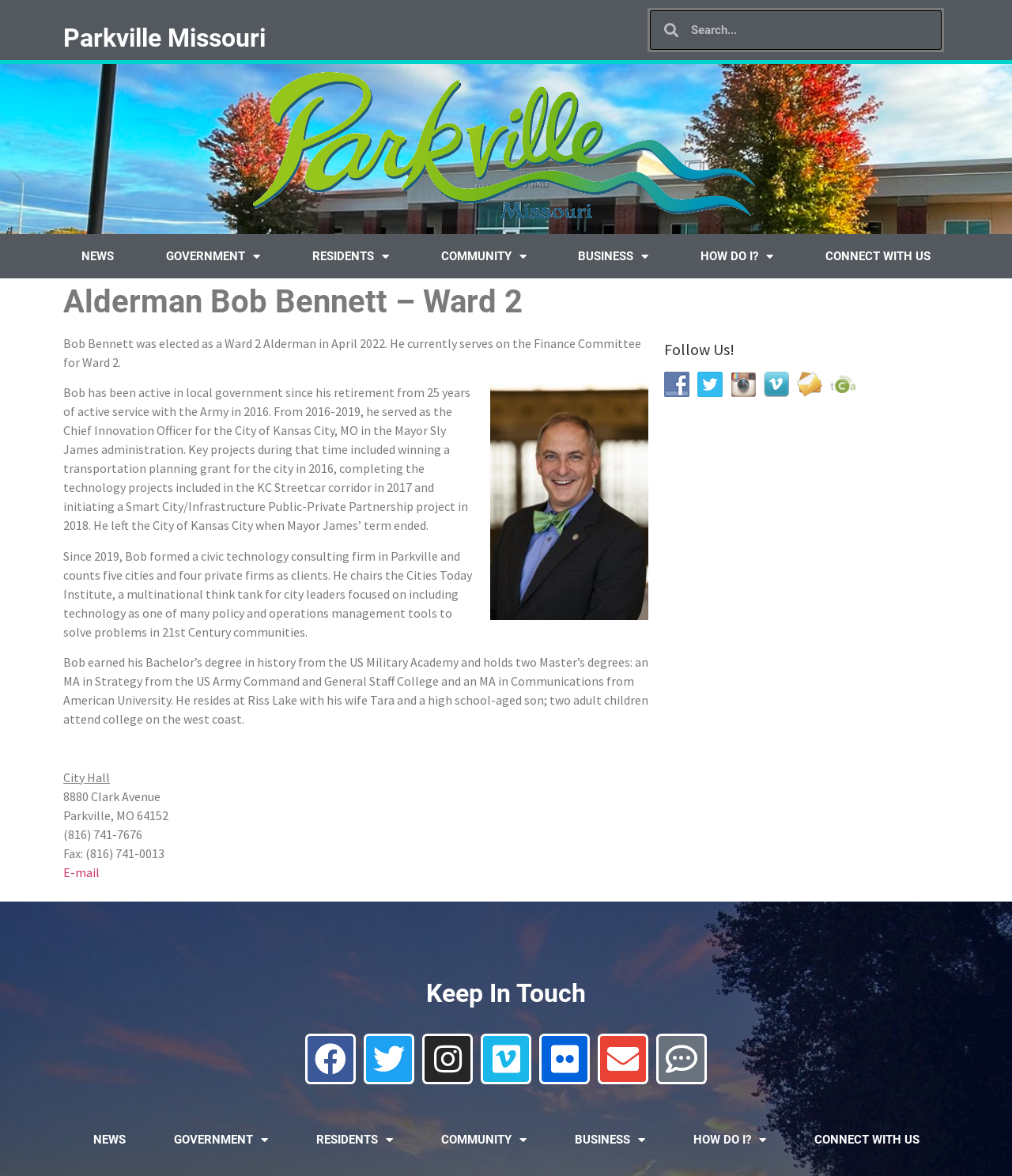Find the coordinates for the bounding box of the element with this description: "Parkville Missouri".

[0.062, 0.02, 0.262, 0.045]